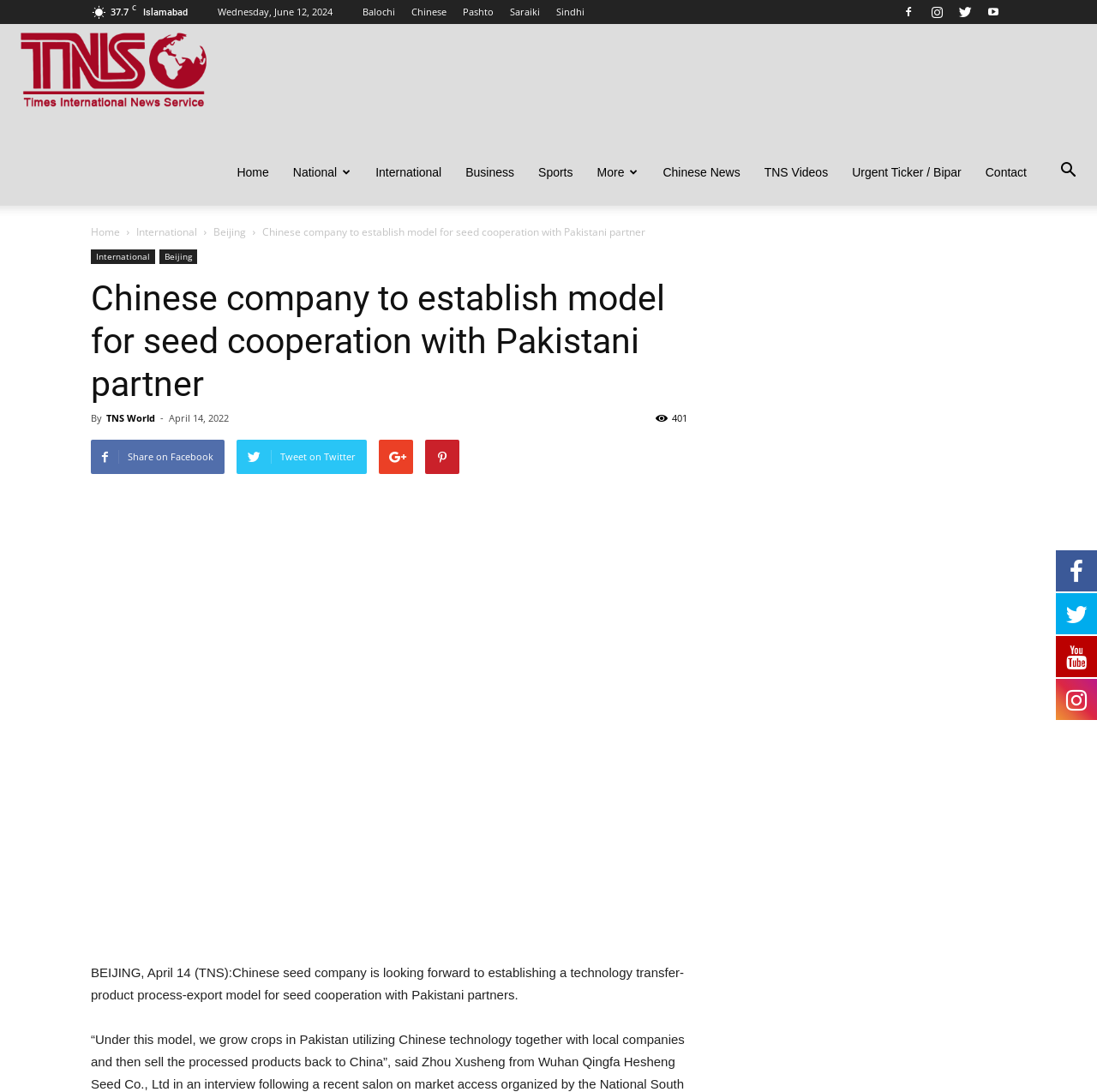Please identify the bounding box coordinates of the region to click in order to complete the task: "Go to the International page". The coordinates must be four float numbers between 0 and 1, specified as [left, top, right, bottom].

[0.124, 0.206, 0.182, 0.219]